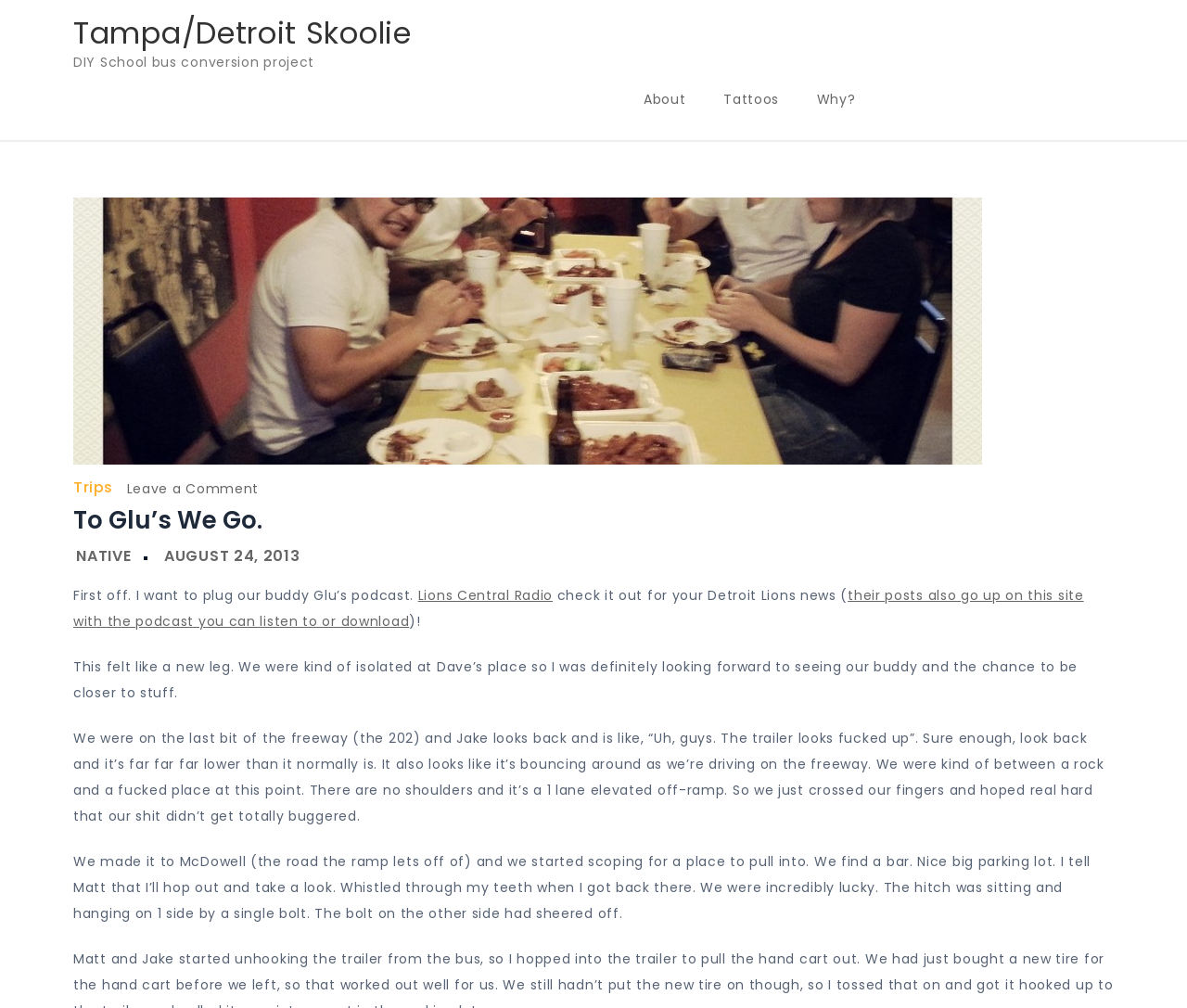What was holding the hitch in place?
Give a comprehensive and detailed explanation for the question.

When the author inspected the trailer, they found that the hitch was sitting and hanging on one side by a single bolt, and the bolt on the other side had sheered off, indicating that the hitch was barely holding on.